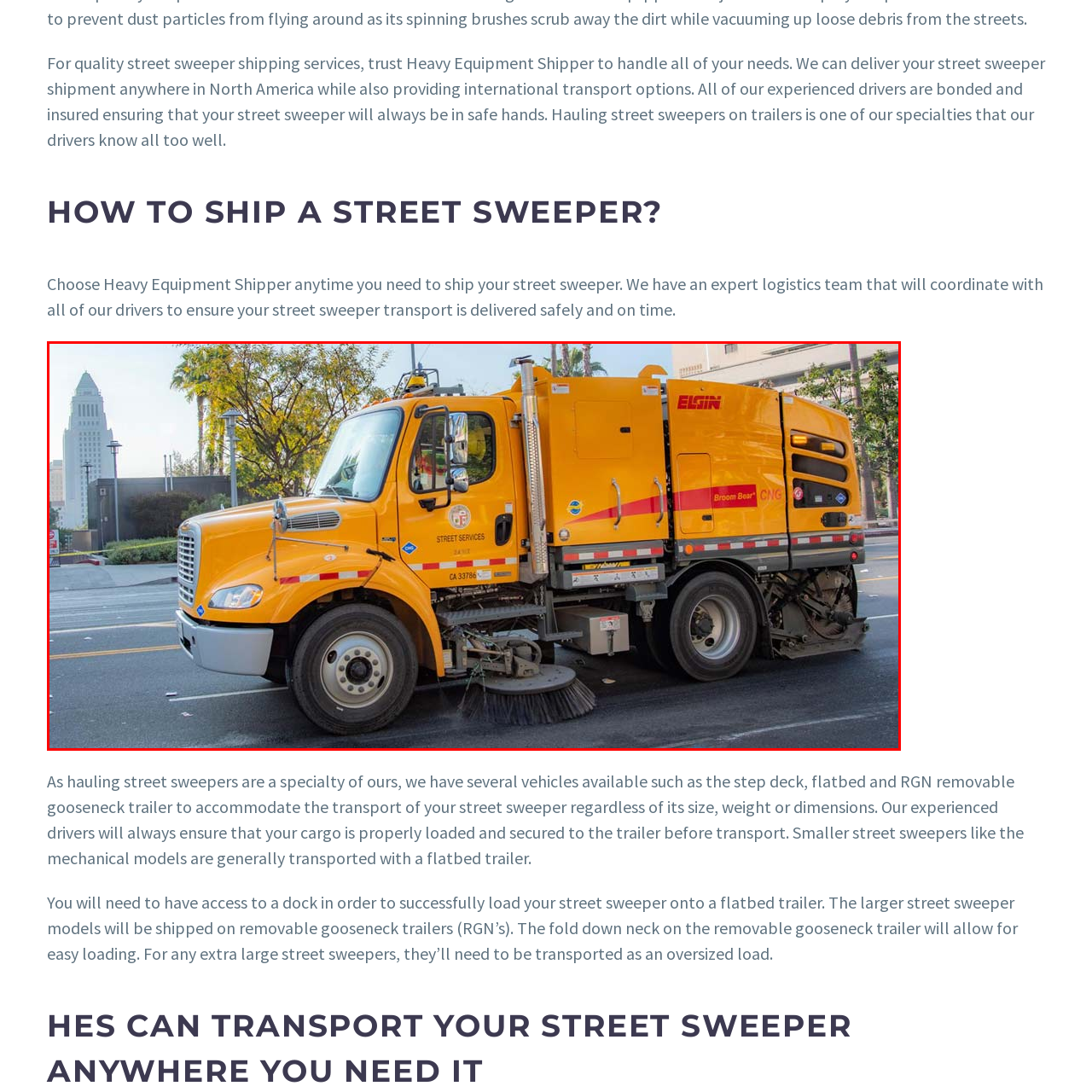Please provide a comprehensive description of the image highlighted by the red bounding box.

The image showcases a bright yellow street sweeper truck, identified as the Elgin Broom Bear, prominently parked on an urban street. This specialized vehicle, designed for street cleaning, features a large rotating brush at the front, enabling it to efficiently pick up debris and dirt from the roadway. The truck is branded with "Street Services" and sports various logos indicating its operational standards. 

In the background, the city skyline is partially visible, highlighted by a government building that adds to the urban setting. This scene embodies the essential role of street sweepers in maintaining city cleanliness and infrastructure, reflecting the services offered by Heavy Equipment Shipper for safe and reliable transport of such heavy machinery across North America and internationally. The image emphasizes the importance of having trained professionals handle equipment like street sweepers, ensuring they are loaded and transported correctly, particularly when dealing with oversized loads.